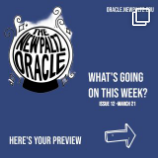Give a one-word or one-phrase response to the question:
What is the title of the publication?

The New Paltz Oracle